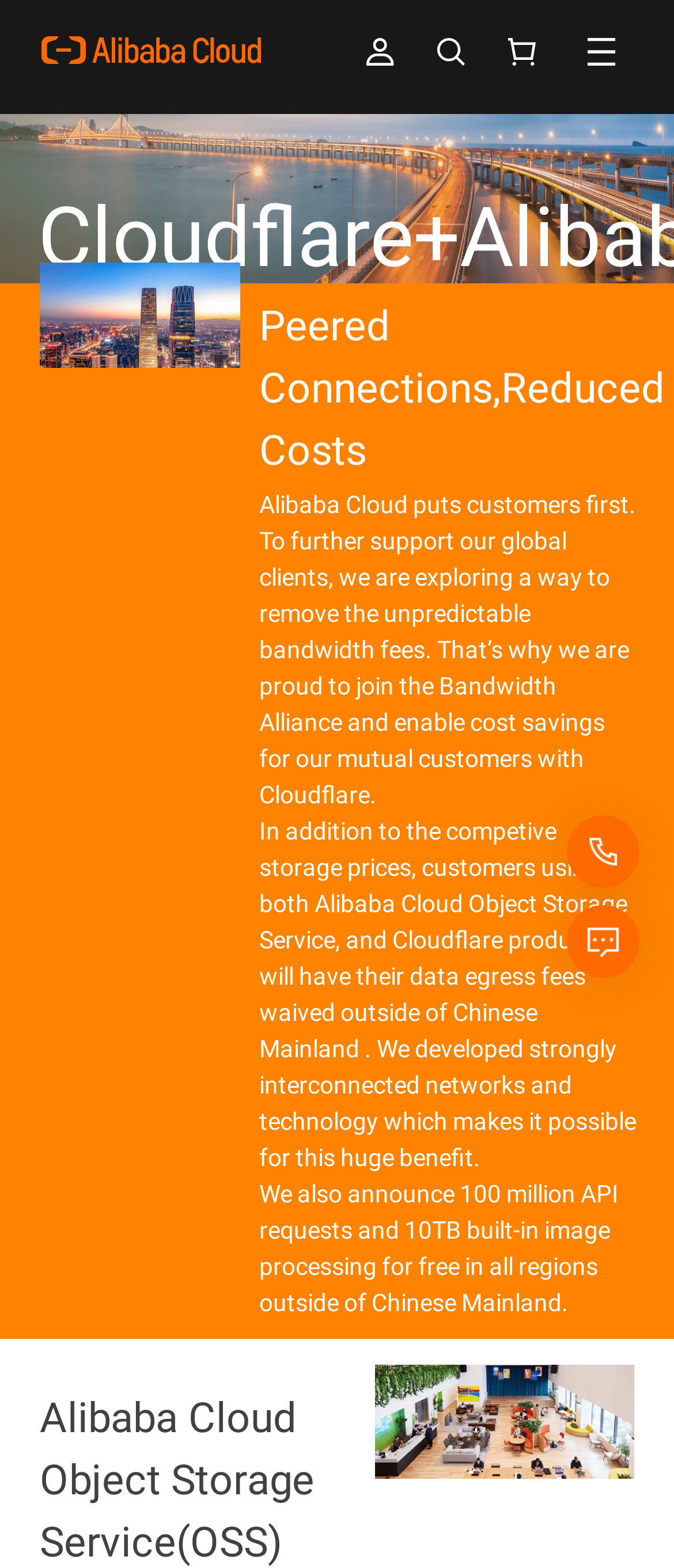Please reply to the following question using a single word or phrase: 
What is the image on the top-right corner of the webpage?

Phone